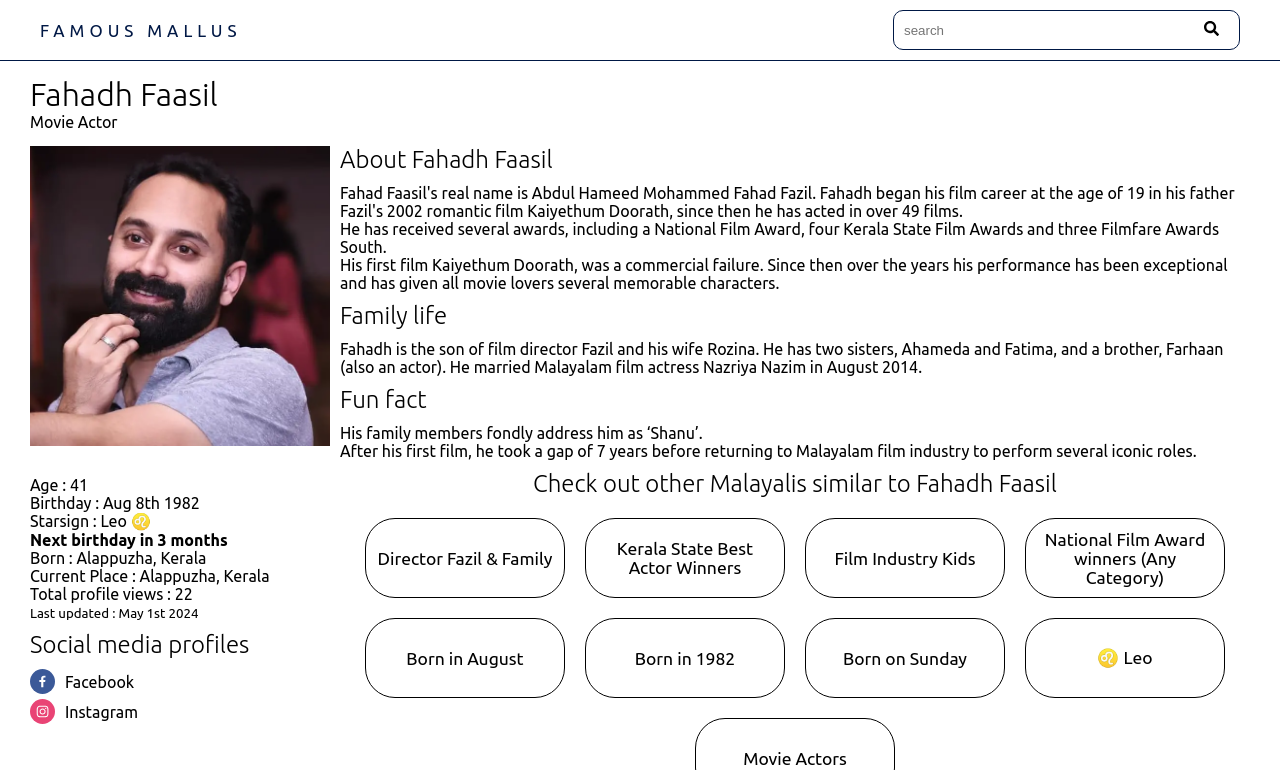Offer a thorough description of the webpage.

This webpage is about the movie actor Fahadh Faasil, providing various details about his life and career. At the top, there is a navigation bar with a link to "FAMOUS MALLUS" and a search box. Below the navigation bar, there is a heading with the actor's name, "Fahadh Faasil", and his profession, "Movie Actor". 

To the right of the heading, there is an image of Fahadh Faasil. Below the image, there are several sections of text providing information about his age, birthday, star sign, and birthplace. The sections are labeled "Age", "Birthday", "Starsign", and "Born". 

Further down, there are three articles about Fahadh Faasil. The first article is about his career, mentioning that he has received several awards, including a National Film Award, and has given memorable performances in his films. 

The second article is about his family life, stating that he is the son of film director Fazil and has two sisters and a brother. It also mentions his marriage to Malayalam film actress Nazriya Nazim in 2014. 

The third article is about fun facts about Fahadh Faasil, including that his family members call him "Shanu" and that he took a gap of 7 years before returning to the Malayalam film industry. 

Below the articles, there are several buttons that allow users to explore other Malayalis similar to Fahadh Faasil, such as his family members, Kerala State Best Actor Winners, and National Film Award winners. There are also buttons to explore people born in August, 1982, or on a Sunday, and those with the star sign Leo.